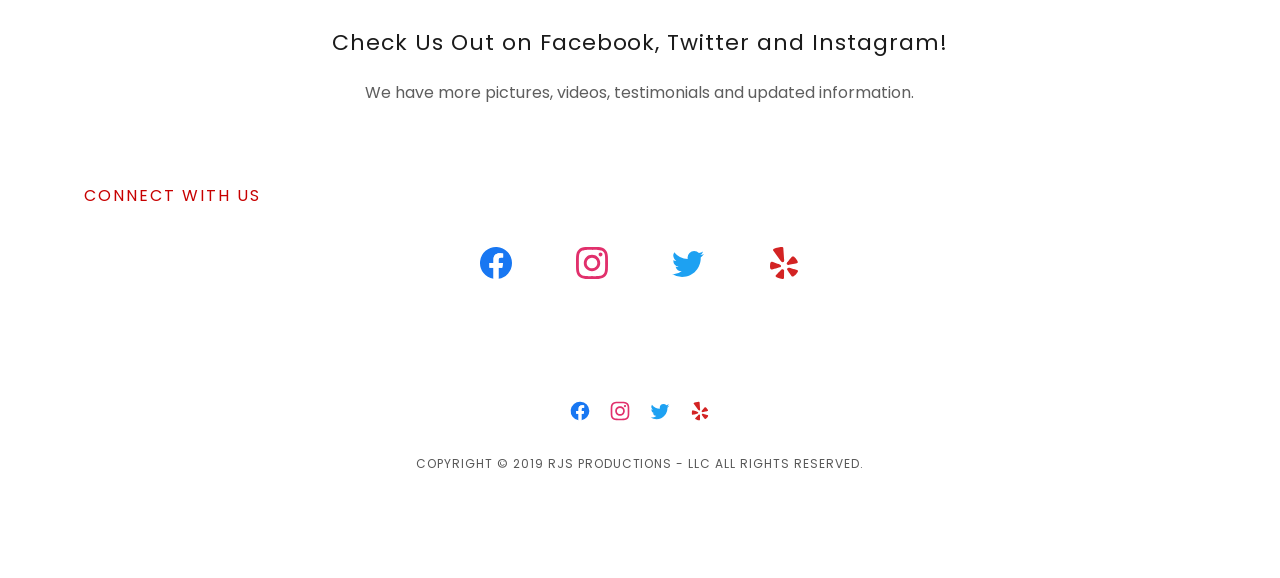Extract the bounding box coordinates of the UI element described by: "aria-label="Yelp"". The coordinates should include four float numbers ranging from 0 to 1, e.g., [left, top, right, bottom].

[0.531, 0.677, 0.562, 0.746]